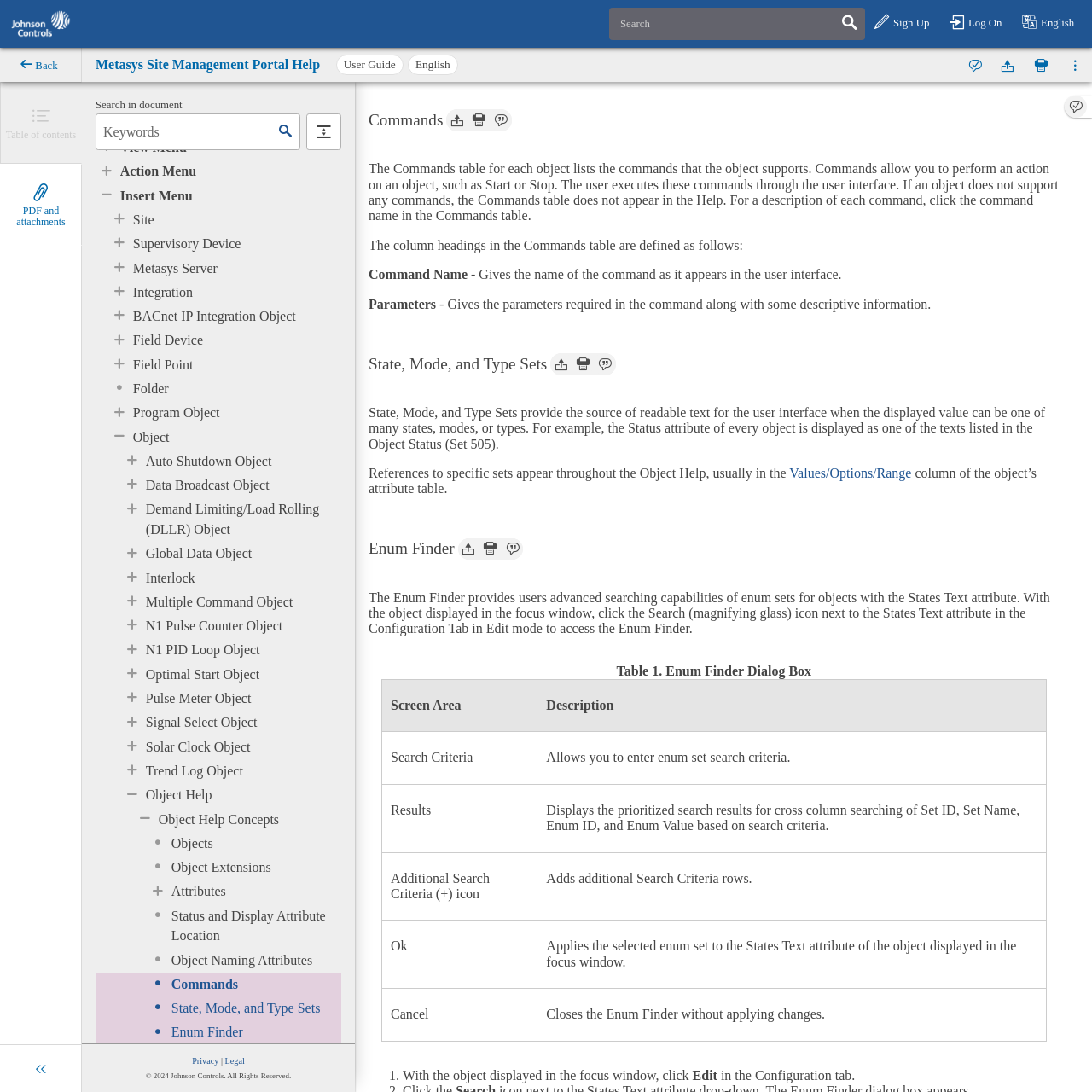Find the bounding box of the UI element described as: "parent_node: Search content name="query" placeholder="Keywords"". The bounding box coordinates should be given as four float values between 0 and 1, i.e., [left, top, right, bottom].

[0.088, 0.105, 0.286, 0.137]